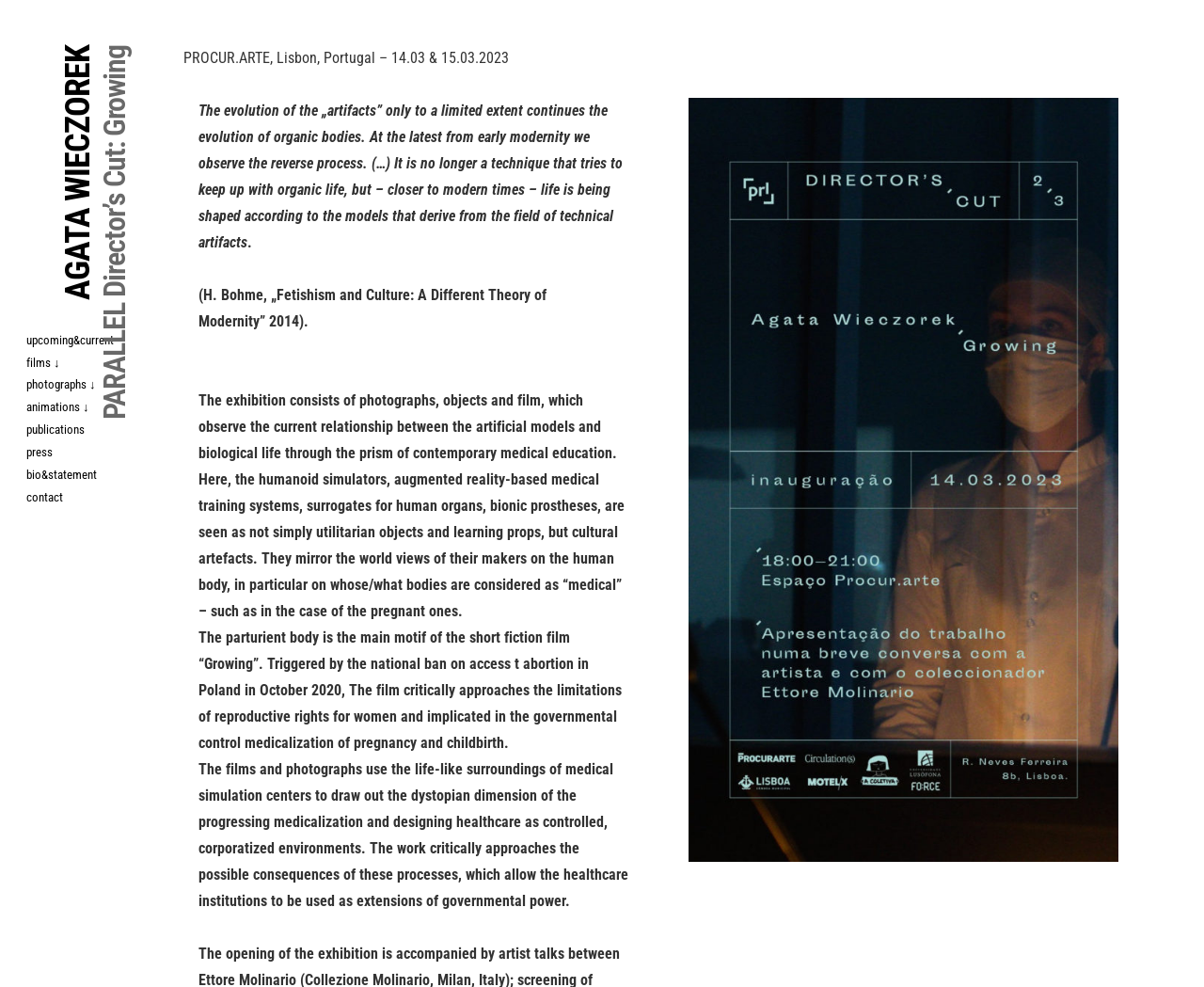What is the location of the exhibition?
Refer to the image and provide a one-word or short phrase answer.

Lisbon, Portugal